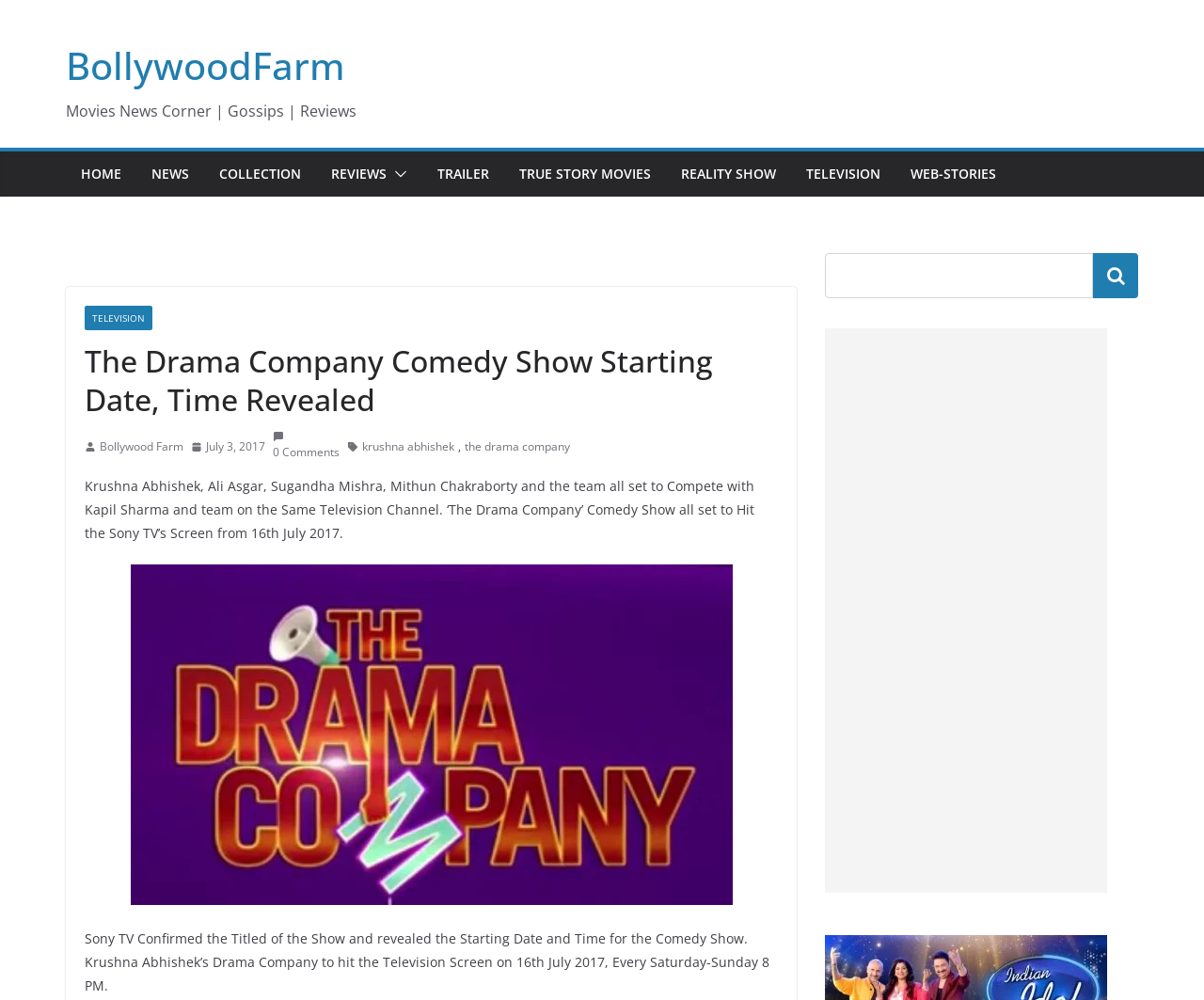How many links are there in the top navigation bar? Based on the screenshot, please respond with a single word or phrase.

7